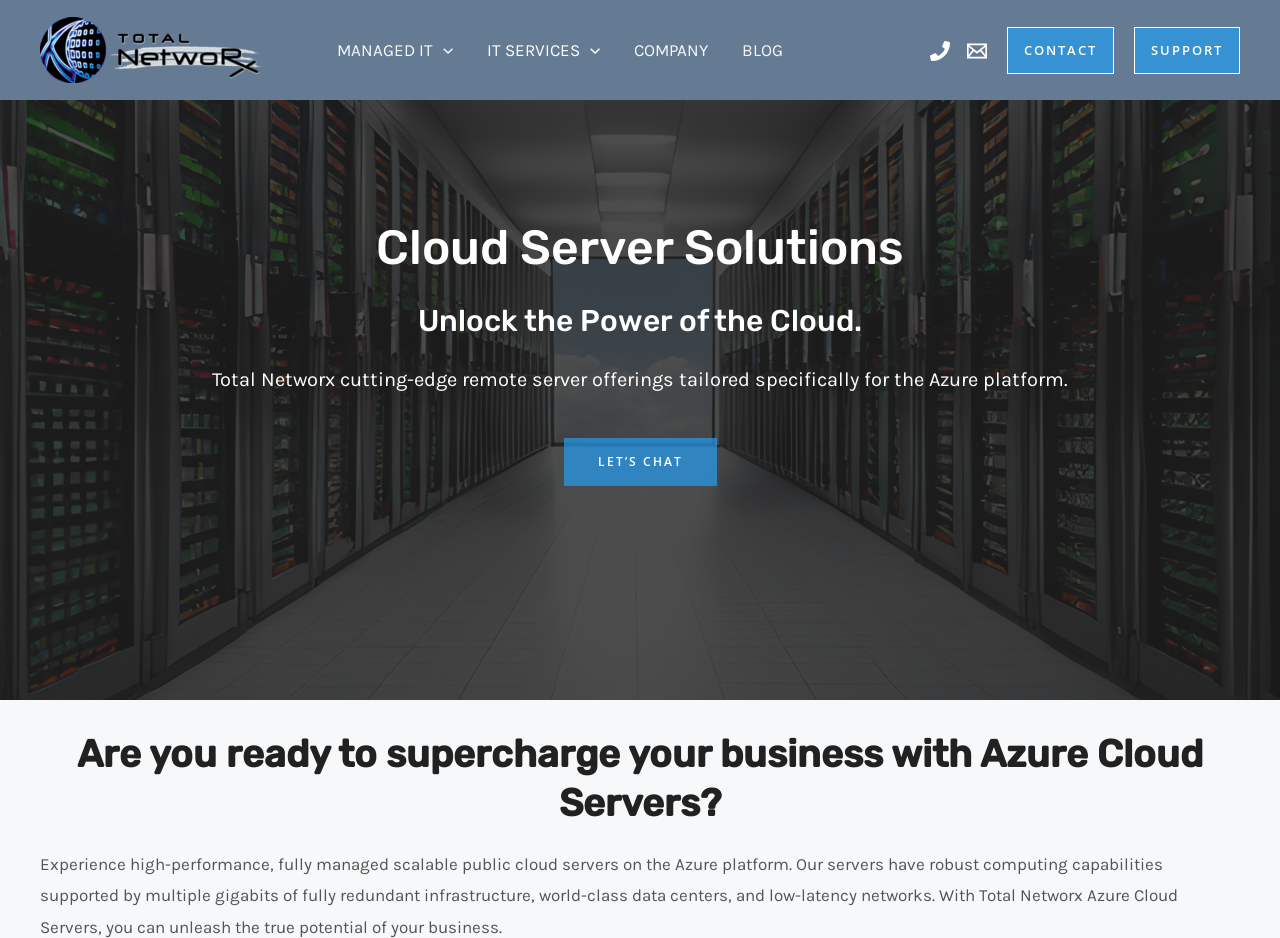Provide the bounding box coordinates for the specified HTML element described in this description: "Managed IT". The coordinates should be four float numbers ranging from 0 to 1, in the format [left, top, right, bottom].

[0.25, 0.016, 0.367, 0.091]